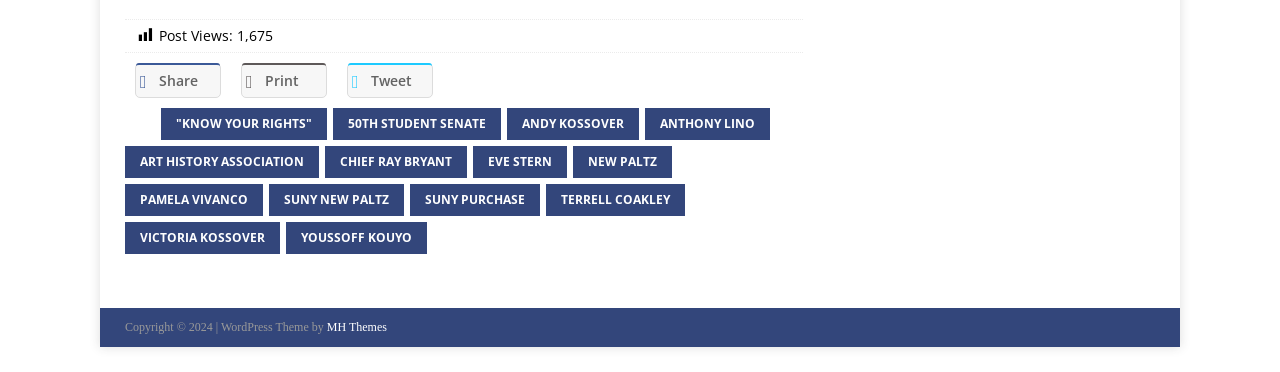Identify the bounding box coordinates of the region that should be clicked to execute the following instruction: "Visit the 50TH STUDENT SENATE page".

[0.26, 0.289, 0.391, 0.375]